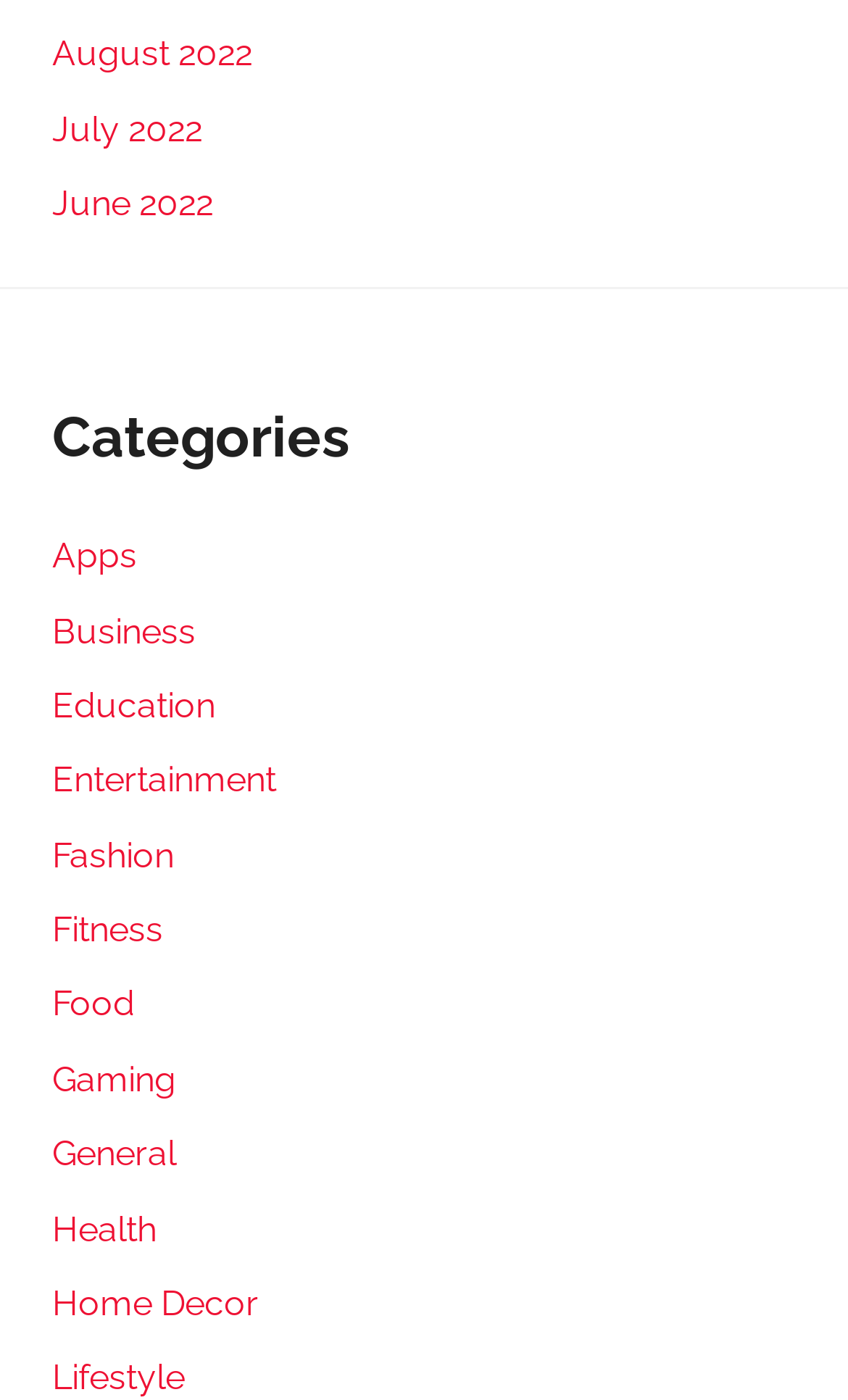Identify the bounding box coordinates of the region I need to click to complete this instruction: "Explore Gaming section".

[0.062, 0.756, 0.208, 0.785]